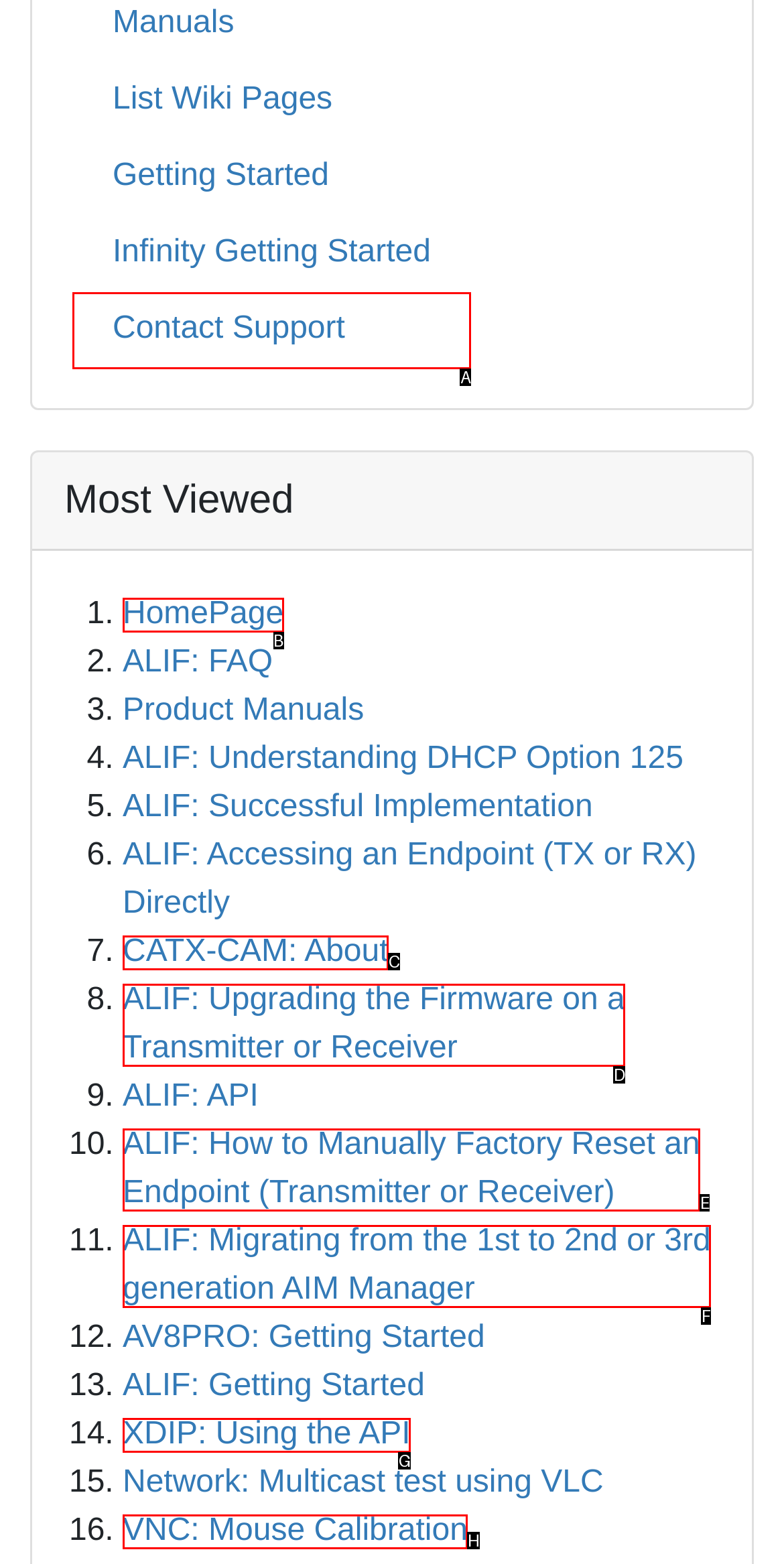Select the HTML element that corresponds to the description: XDIP: Using the API. Reply with the letter of the correct option.

G